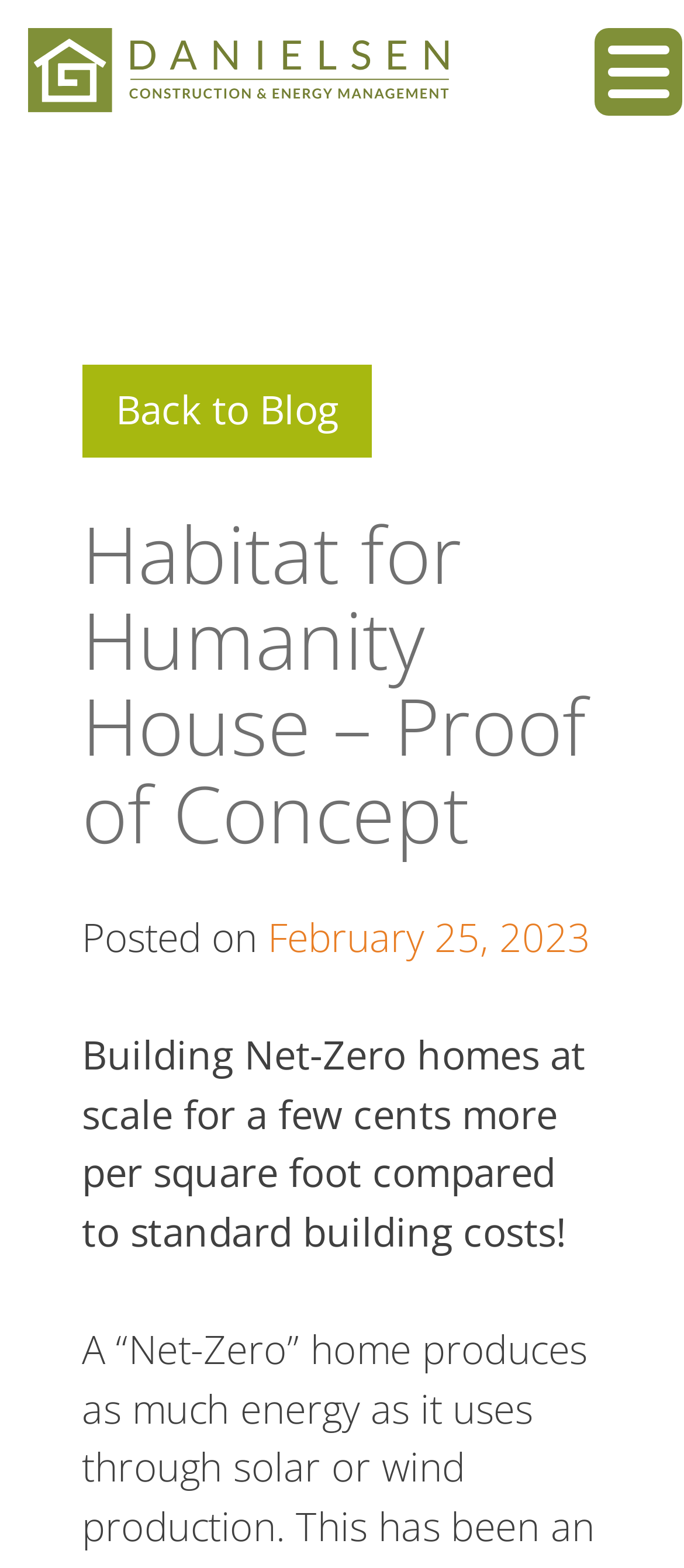When was the article posted?
Could you answer the question with a detailed and thorough explanation?

I found the answer by looking at the link element with the text 'February 25, 2023' which is located below the heading 'Habitat for Humanity House – Proof of Concept', indicating that it is the posting date of the article.